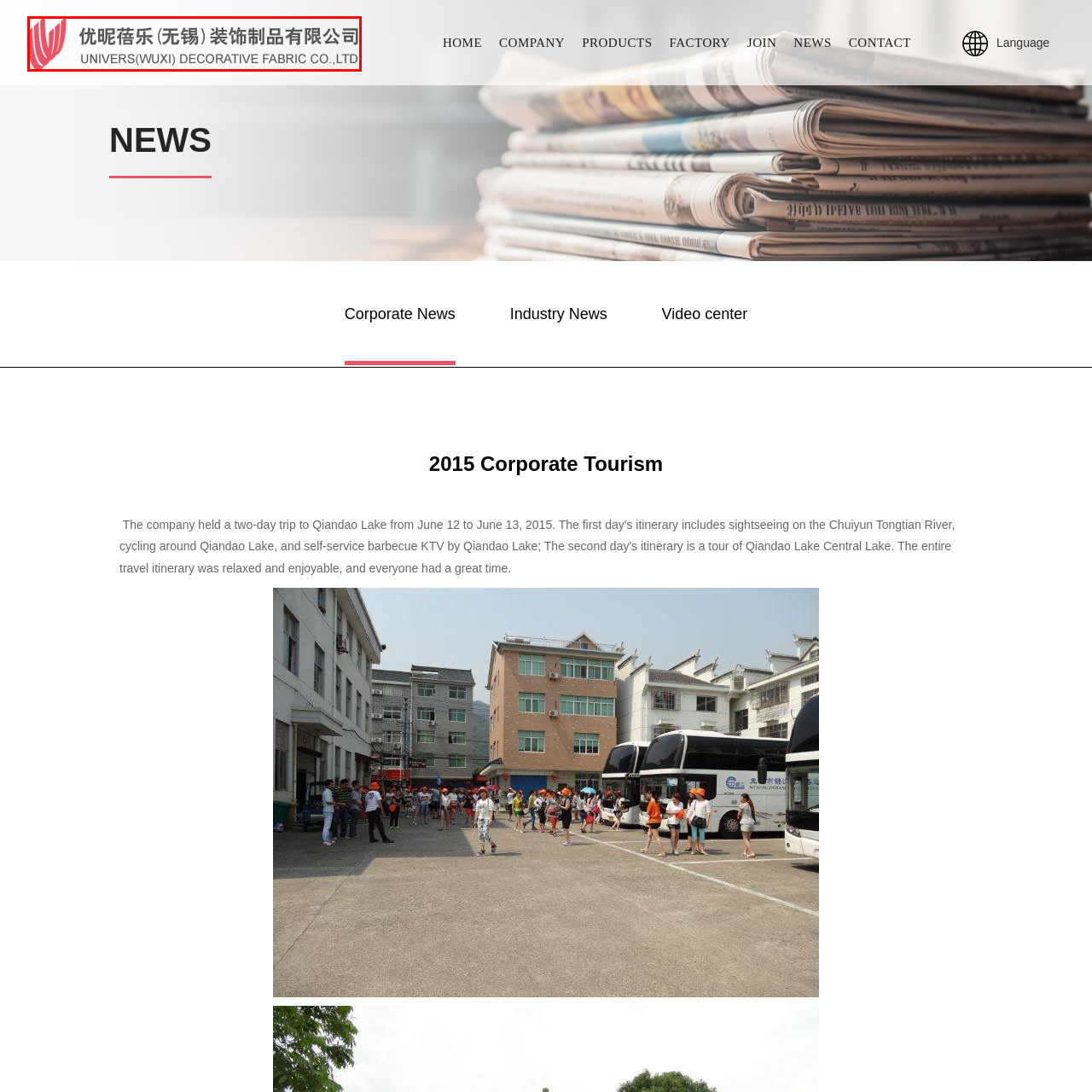Provide an elaborate description of the image marked by the red boundary.

The image features the logo of Univers (Wuxi) Decorative Fabric Co., Ltd. prominently displayed at the top of a webpage. The logo is characterized by a stylized red emblem alongside the company name, which is presented in both Chinese and English text. The logo symbolizes the company's focus on decorative fabrics and enhances brand recognition, reflecting its commitment to quality and innovation in the textile industry. This visual element sets the tone for the website, inviting visitors to explore the company's offerings and services.